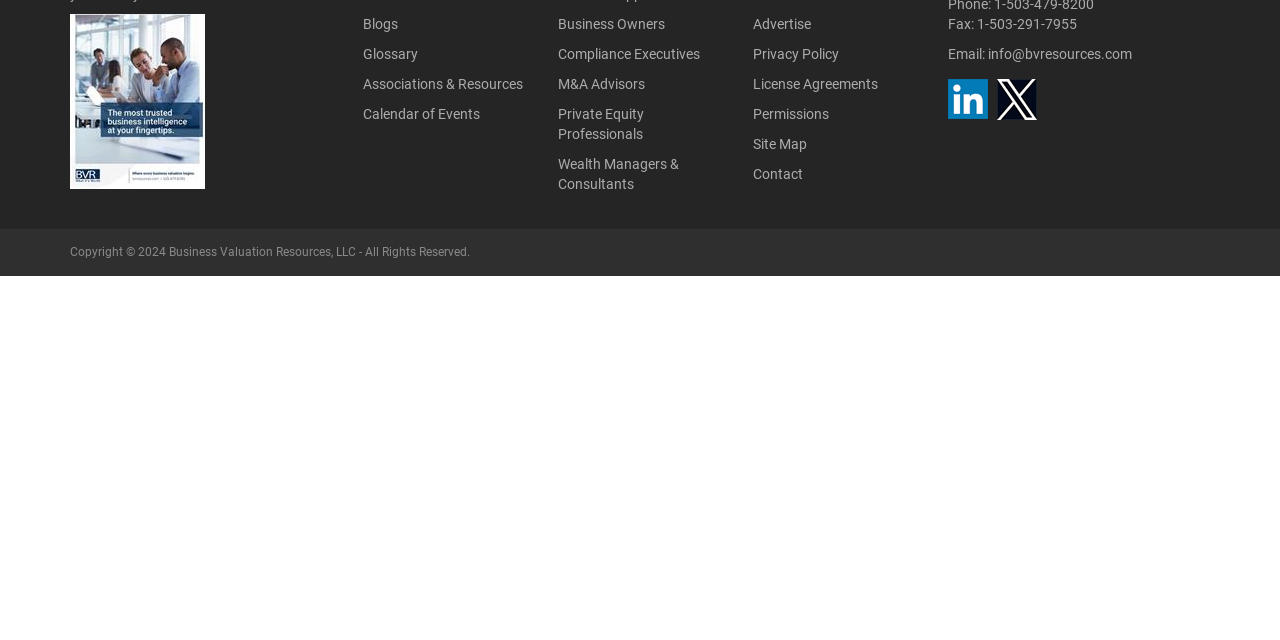Find the bounding box coordinates for the HTML element specified by: "alt="Follow us on LinkedIn" title="LinkedIn"".

[0.74, 0.14, 0.771, 0.165]